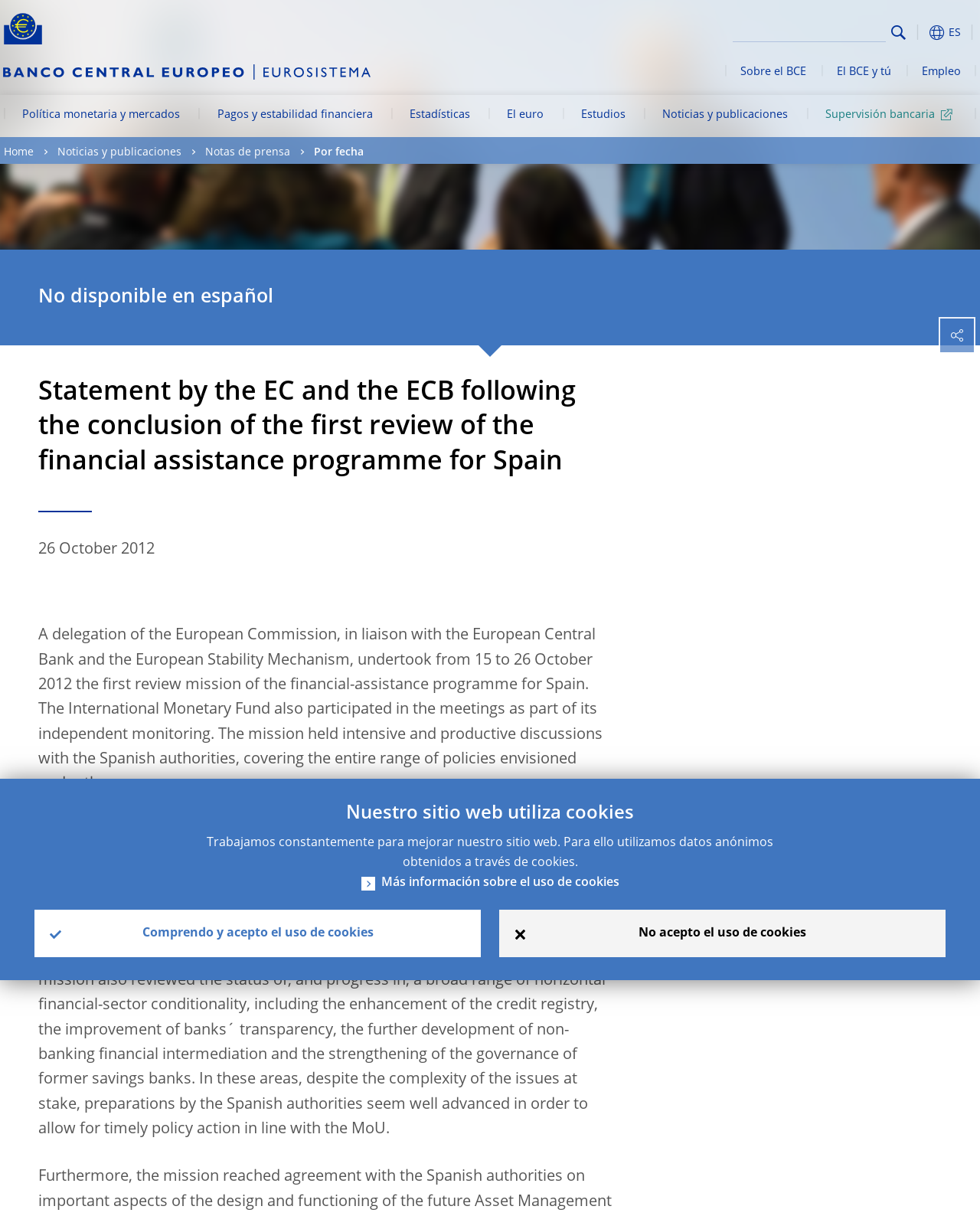Please predict the bounding box coordinates (top-left x, top-left y, bottom-right x, bottom-right y) for the UI element in the screenshot that fits the description: alt="Go to our homepage"

[0.0, 0.053, 0.382, 0.066]